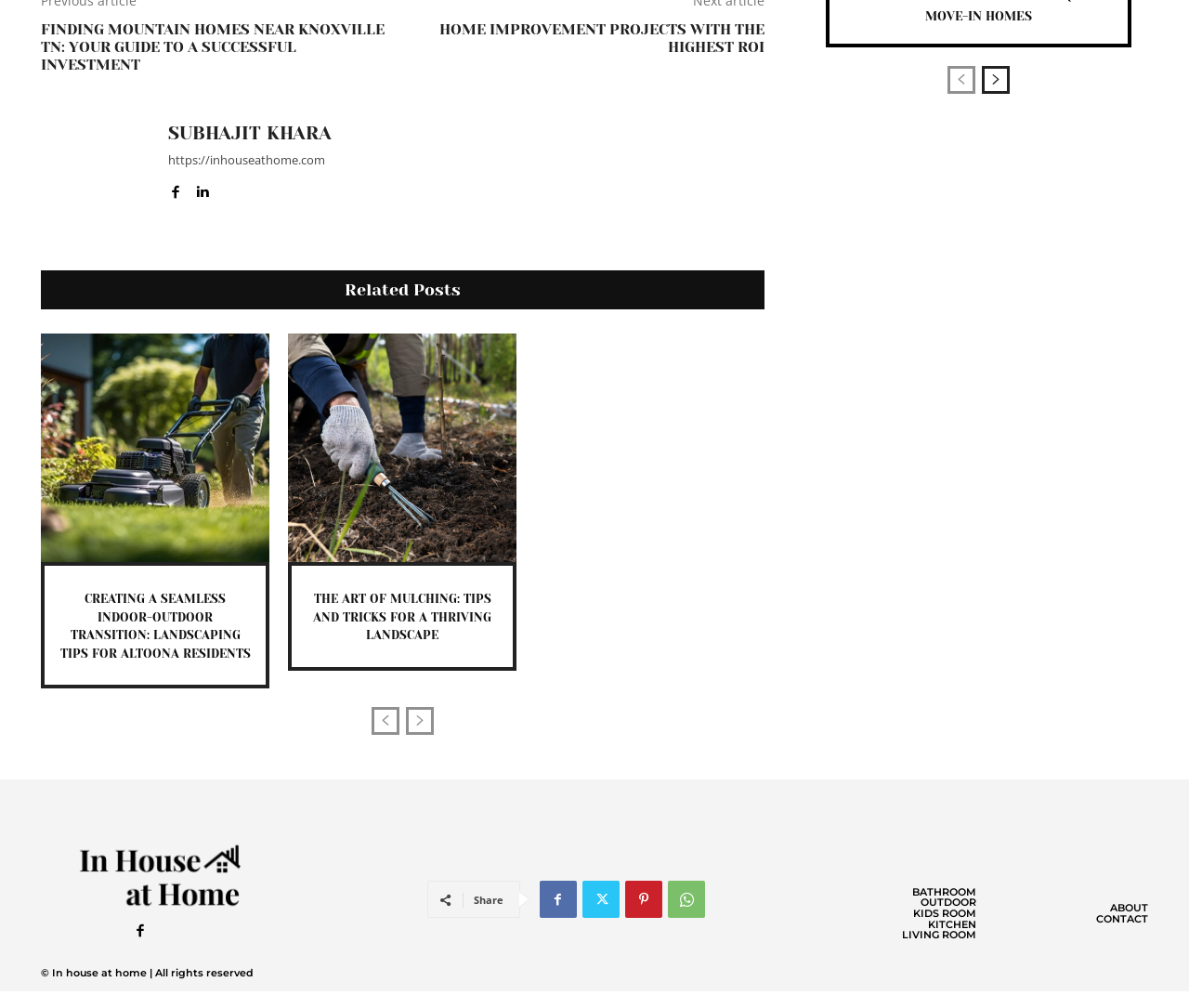Identify the bounding box coordinates for the element you need to click to achieve the following task: "Click on the link to find mountain homes near Knoxville TN". Provide the bounding box coordinates as four float numbers between 0 and 1, in the form [left, top, right, bottom].

[0.034, 0.02, 0.323, 0.073]